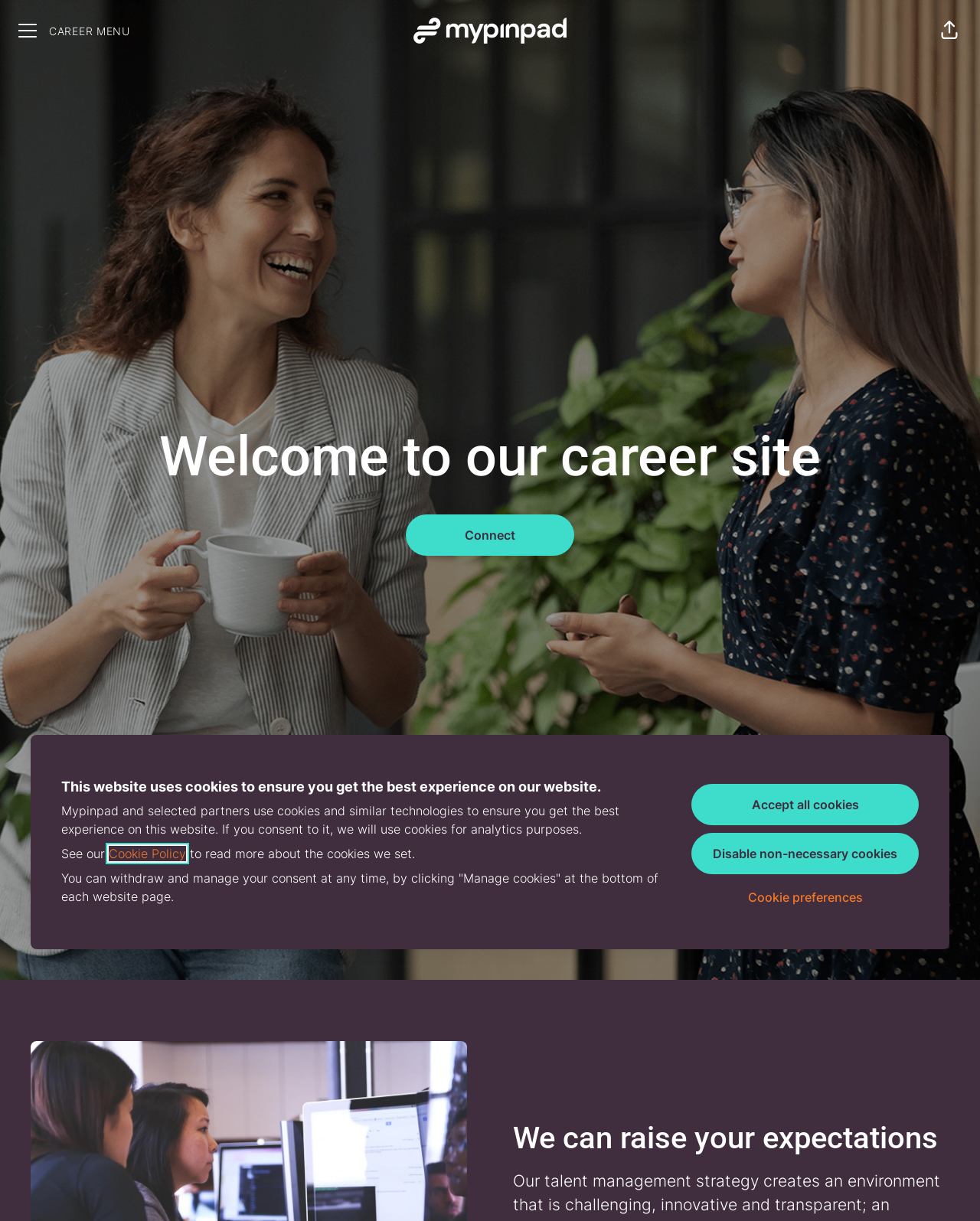From the webpage screenshot, predict the bounding box of the UI element that matches this description: "Connect".

[0.414, 0.421, 0.586, 0.455]